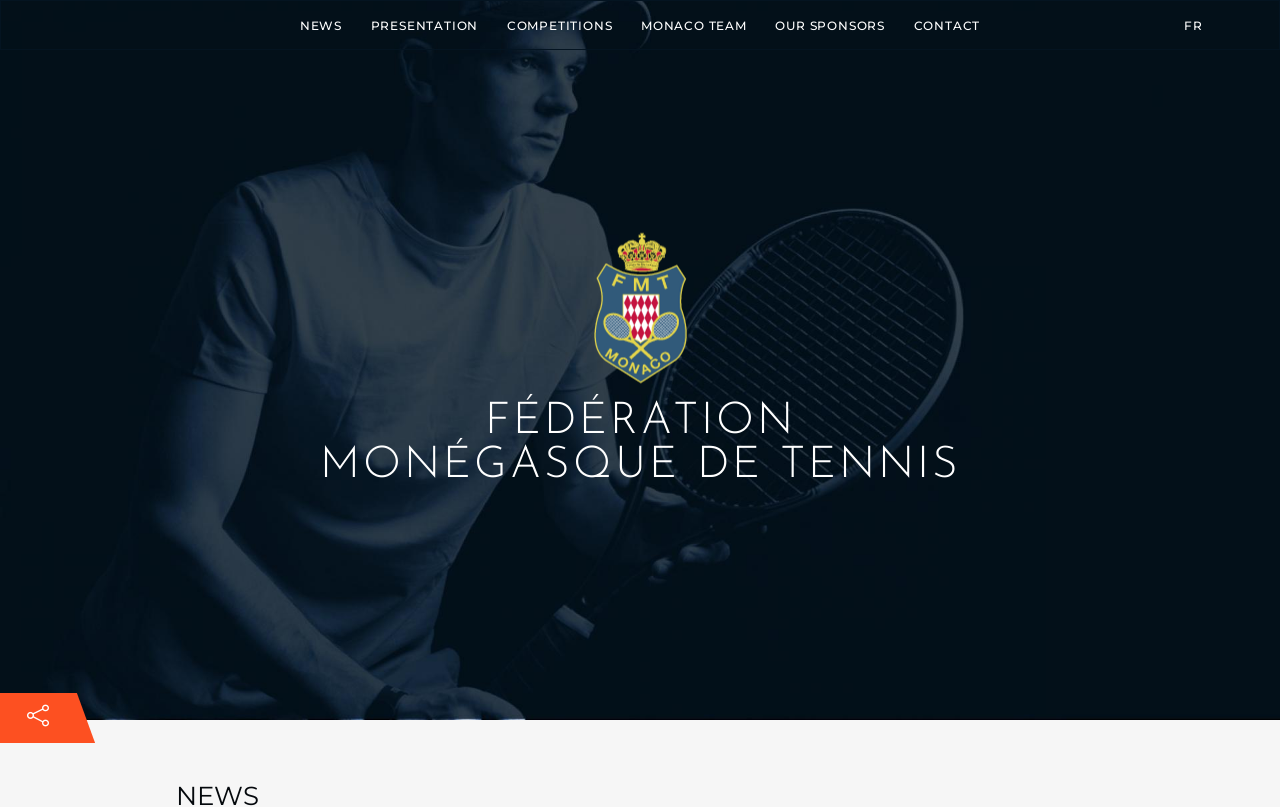Locate the bounding box coordinates of the area where you should click to accomplish the instruction: "Search for something".

None